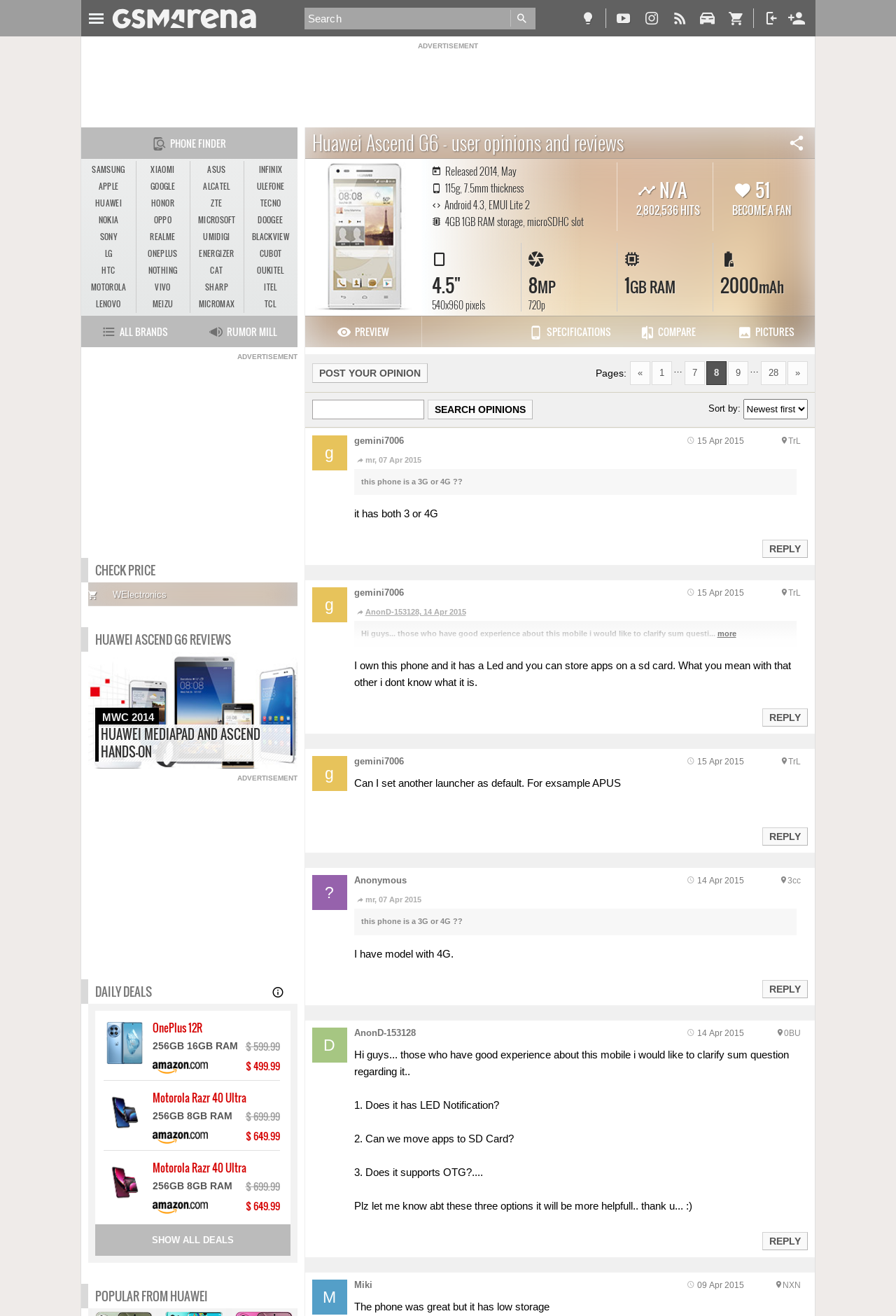How many hits has the phone's webpage received?
Use the information from the image to give a detailed answer to the question.

The webpage displays the number of hits it has received, which is 2,802,536, as mentioned in the StaticText element.